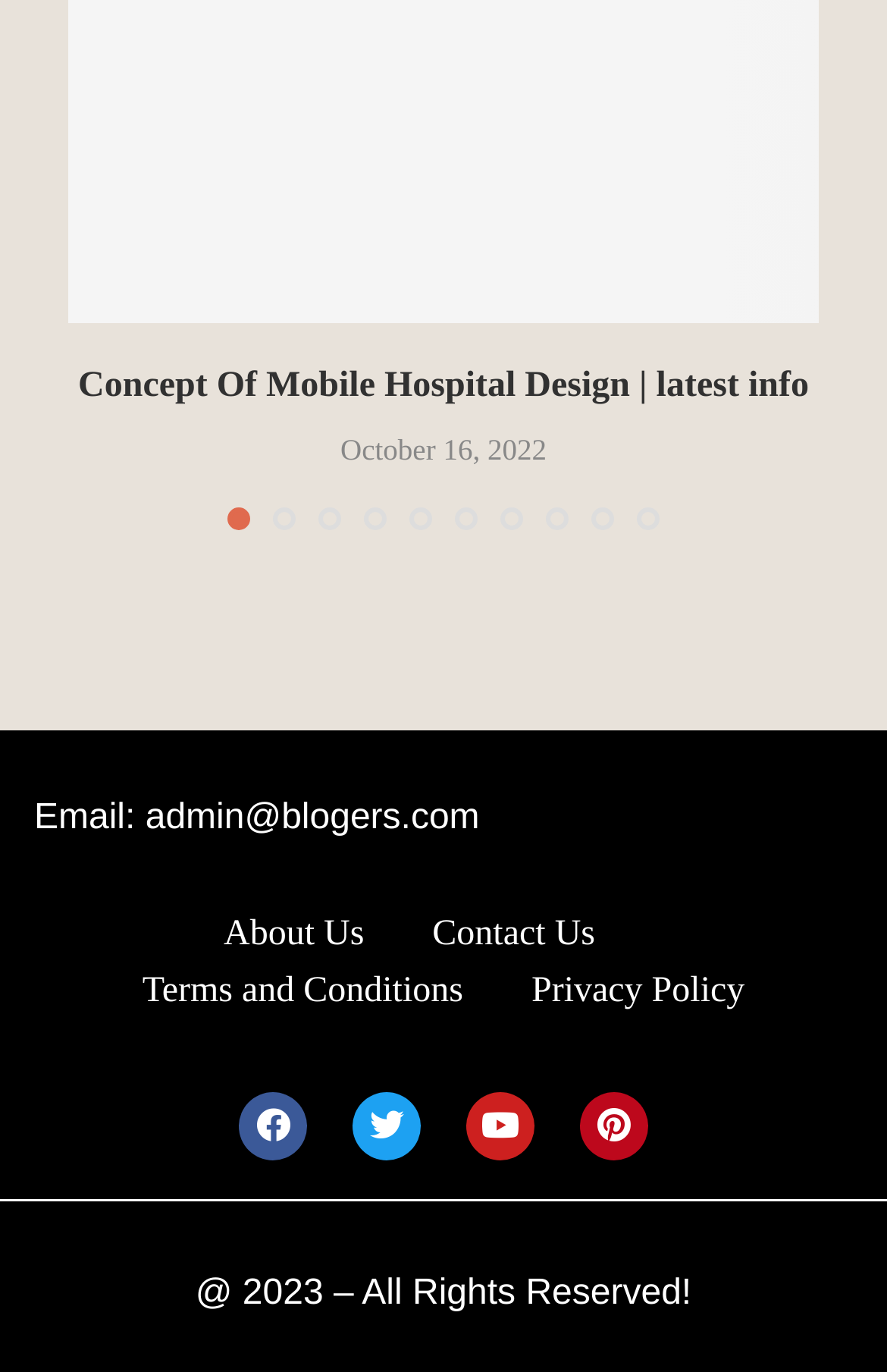Kindly determine the bounding box coordinates of the area that needs to be clicked to fulfill this instruction: "visit the about us page".

[0.252, 0.645, 0.411, 0.684]